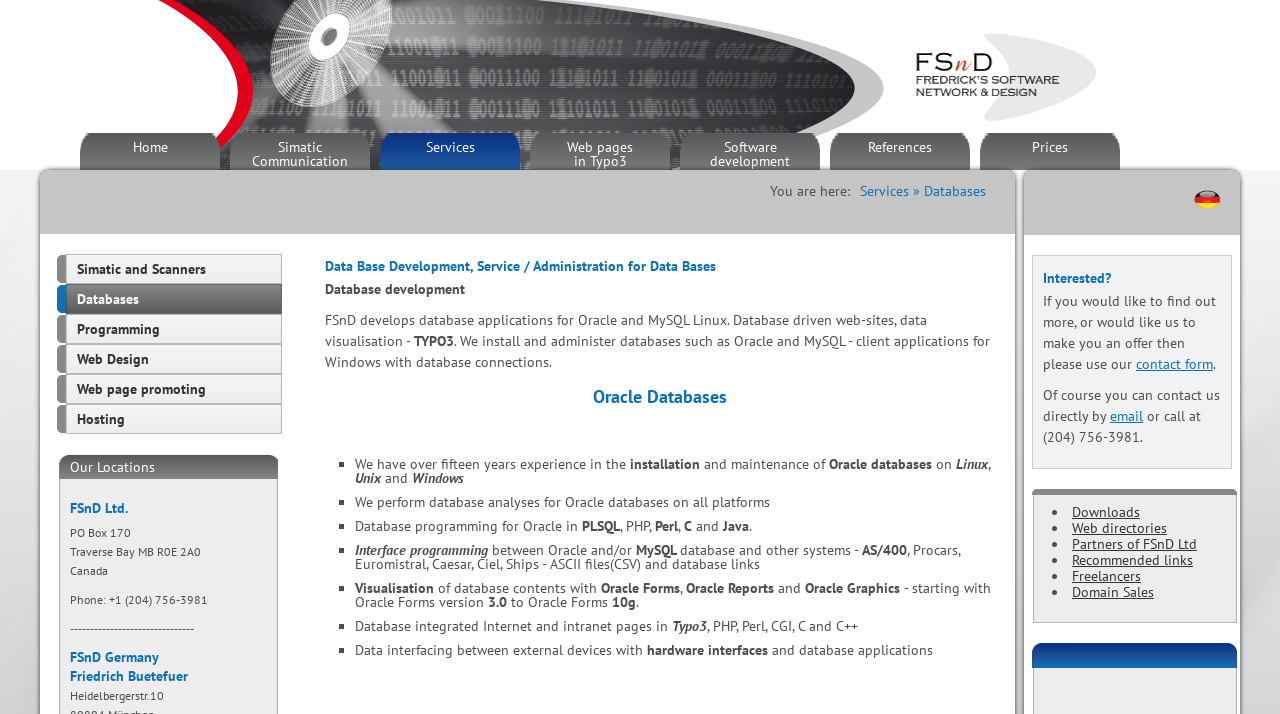What services does FSnD Ltd offer?
Using the information from the image, give a concise answer in one word or a short phrase.

Database services